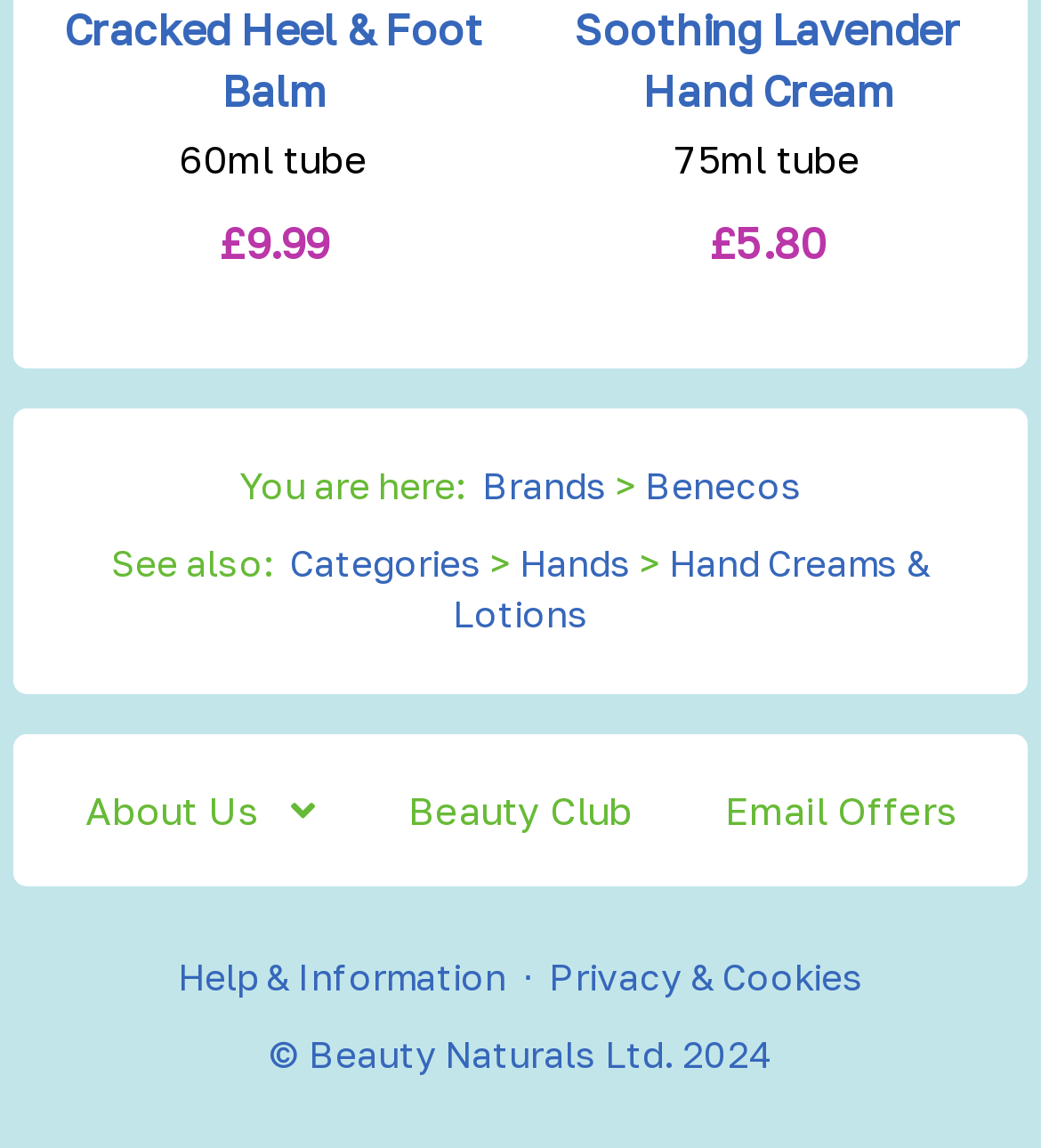What is the category of the product 'Hand Creams & Lotions'?
Using the image as a reference, deliver a detailed and thorough answer to the question.

I found the link 'Hand Creams & Lotions' under the category 'Hands', which suggests that 'Hand Creams & Lotions' is a subcategory of 'Hands'.